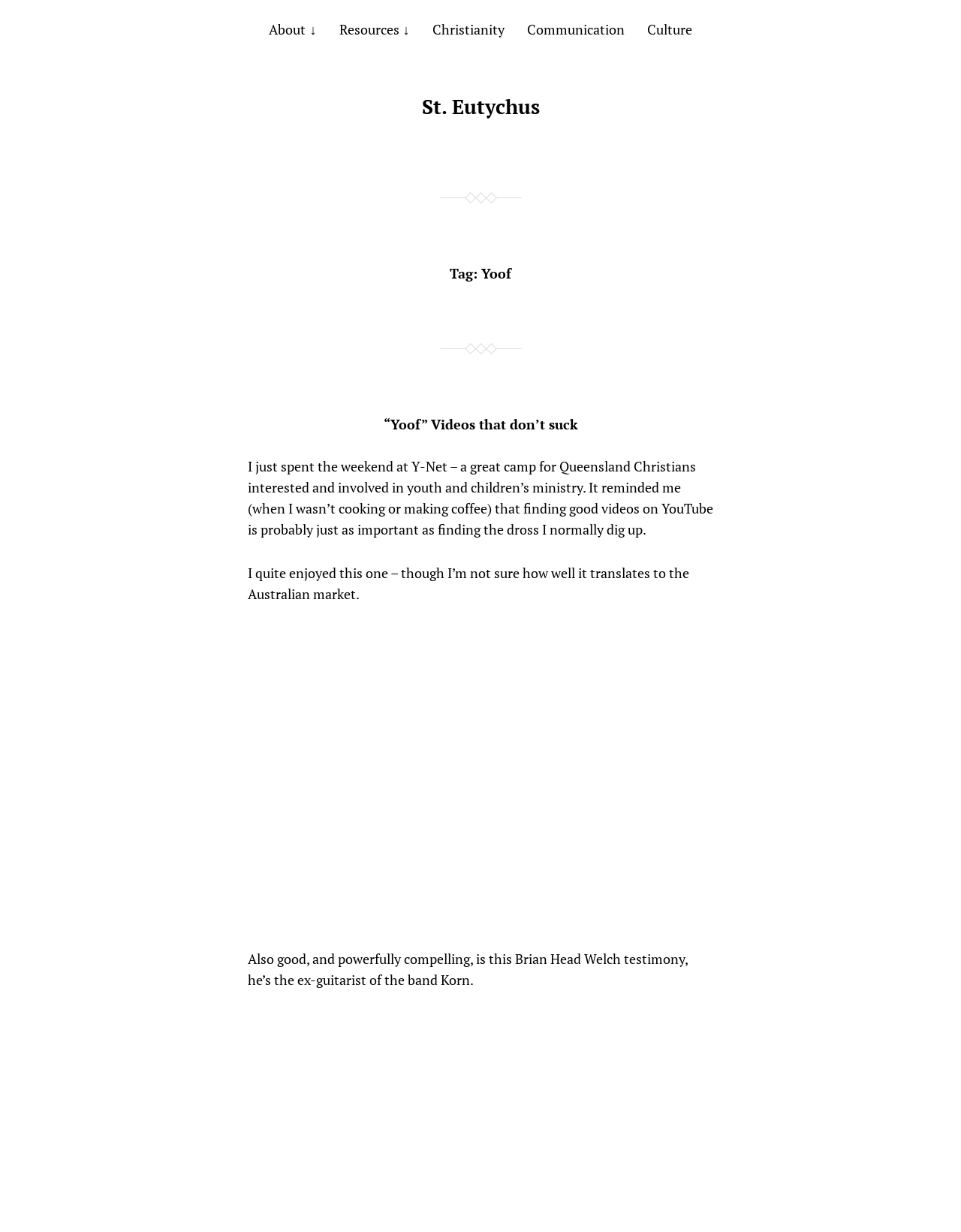Is the plugin object enabled?
Look at the image and answer the question using a single word or phrase.

No